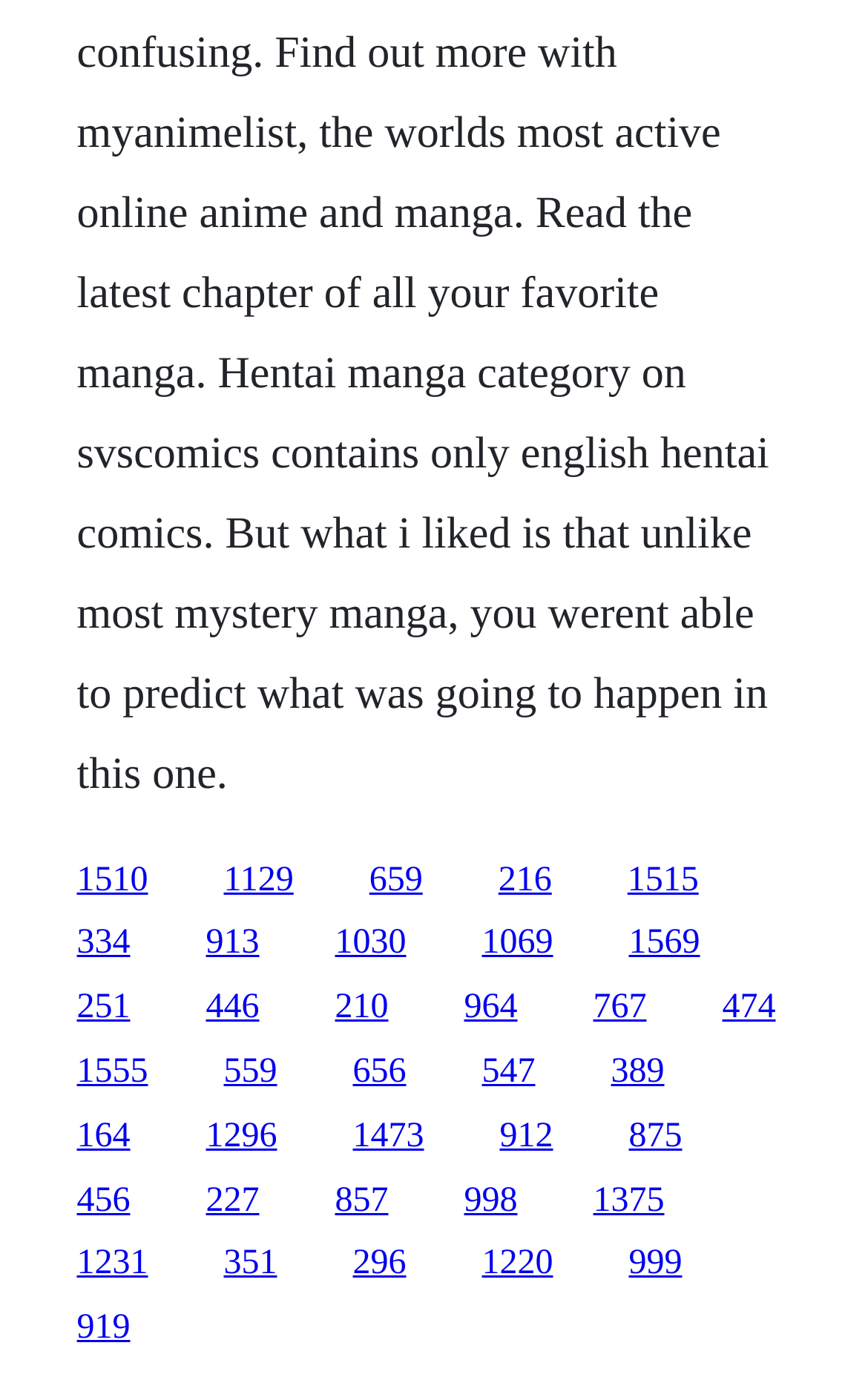What is the approximate horizontal position of the last link?
Refer to the image and respond with a one-word or short-phrase answer.

0.088